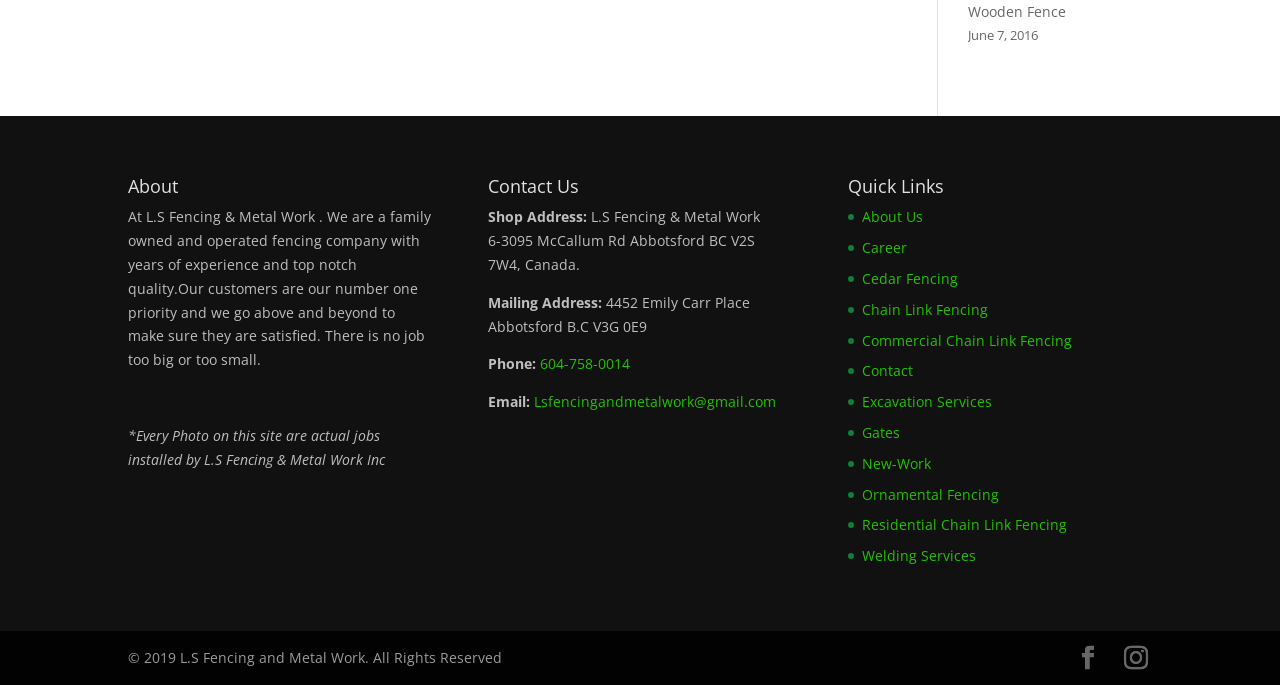Identify the bounding box coordinates for the element you need to click to achieve the following task: "Go to the 'Contact' page". The coordinates must be four float values ranging from 0 to 1, formatted as [left, top, right, bottom].

[0.674, 0.528, 0.713, 0.555]